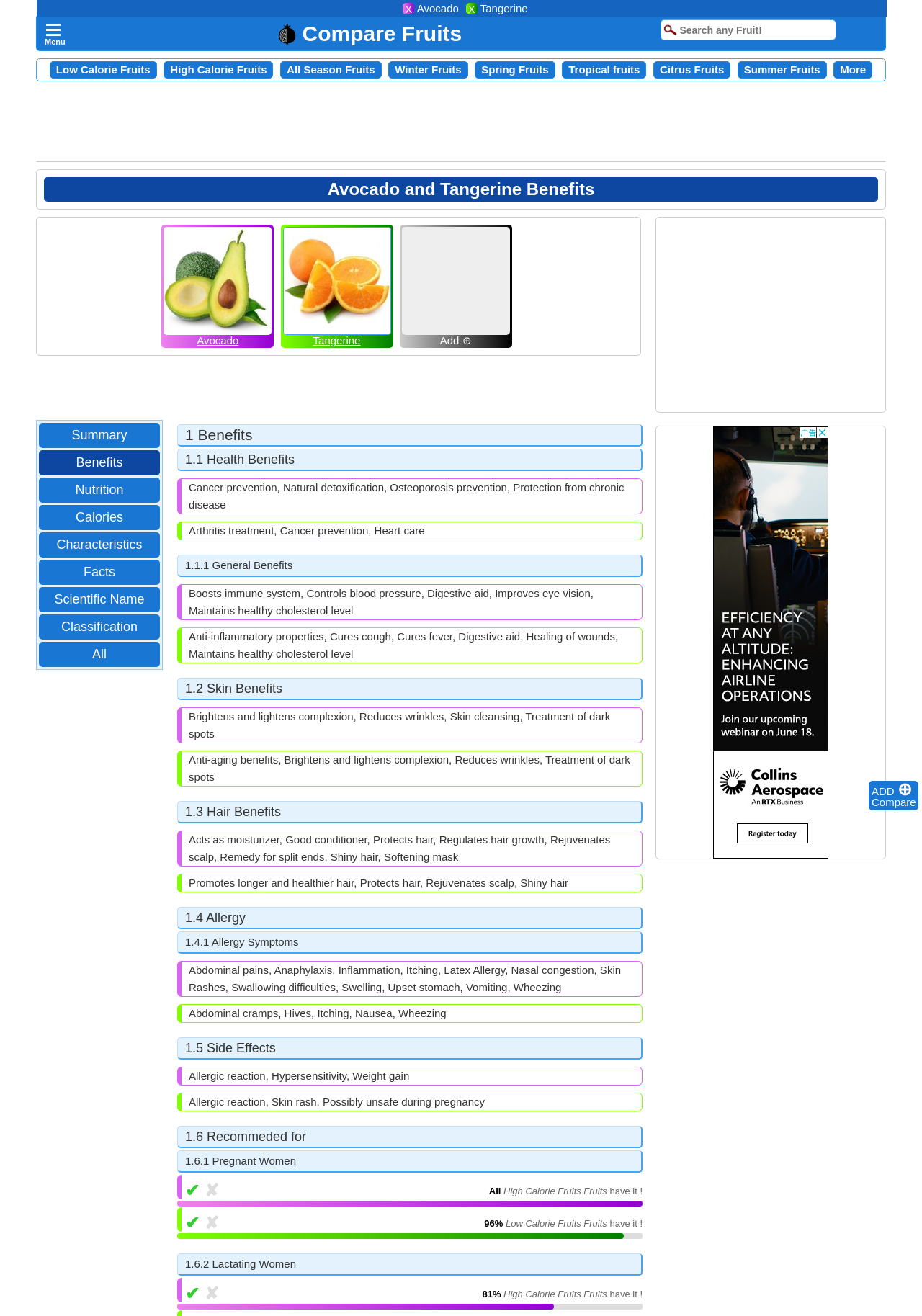What are the two fruits being compared?
Based on the image, answer the question with as much detail as possible.

Based on the webpage, I can see that there are two fruits being compared, which are Avocado and Tangerine. This is evident from the heading 'Avocado and Tangerine Benefits' and the images of the two fruits.